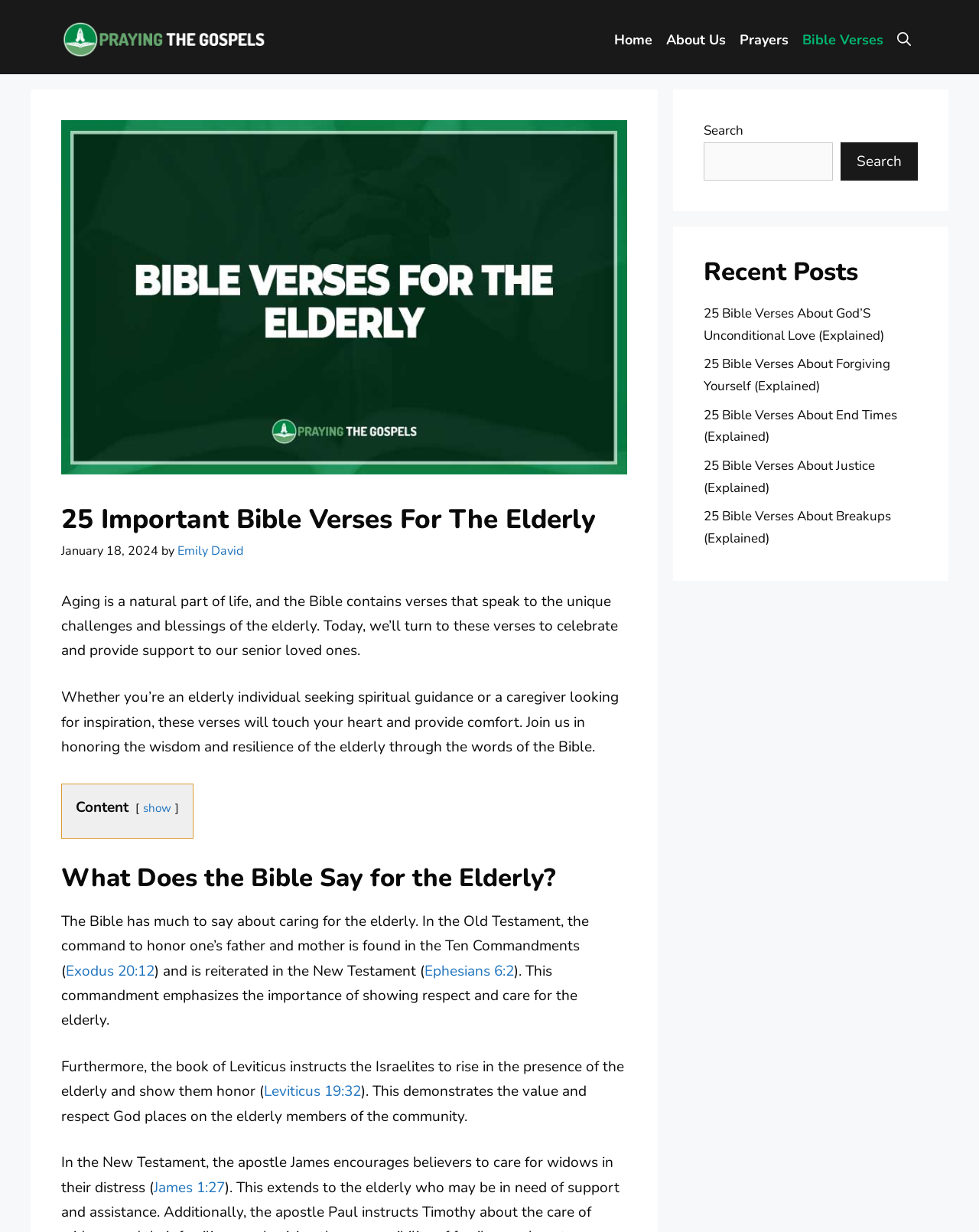What is the title of the article?
Look at the screenshot and respond with a single word or phrase.

25 Important Bible Verses For The Elderly